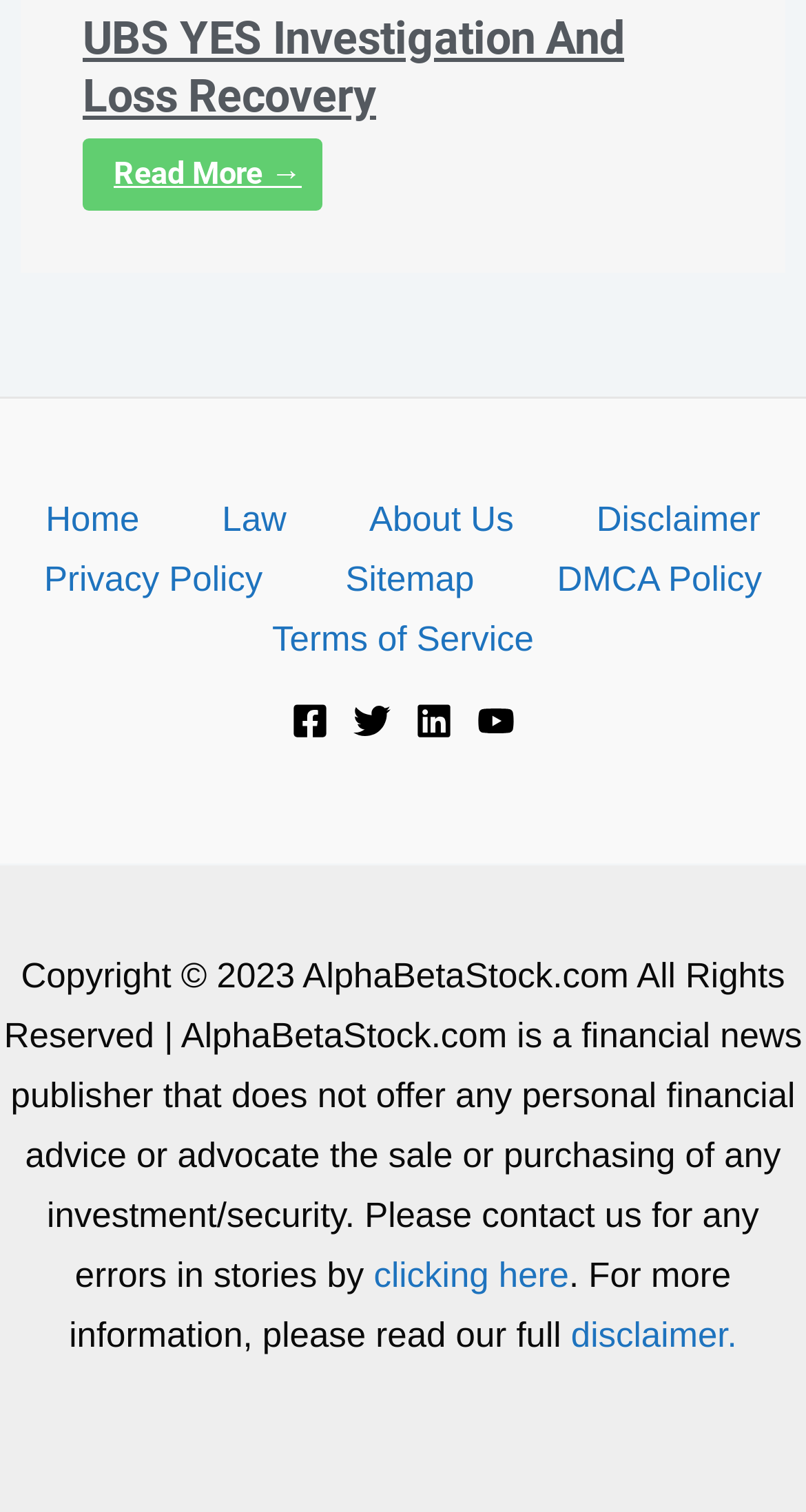How many navigation links are present in the footer?
Based on the image, give a concise answer in the form of a single word or short phrase.

7